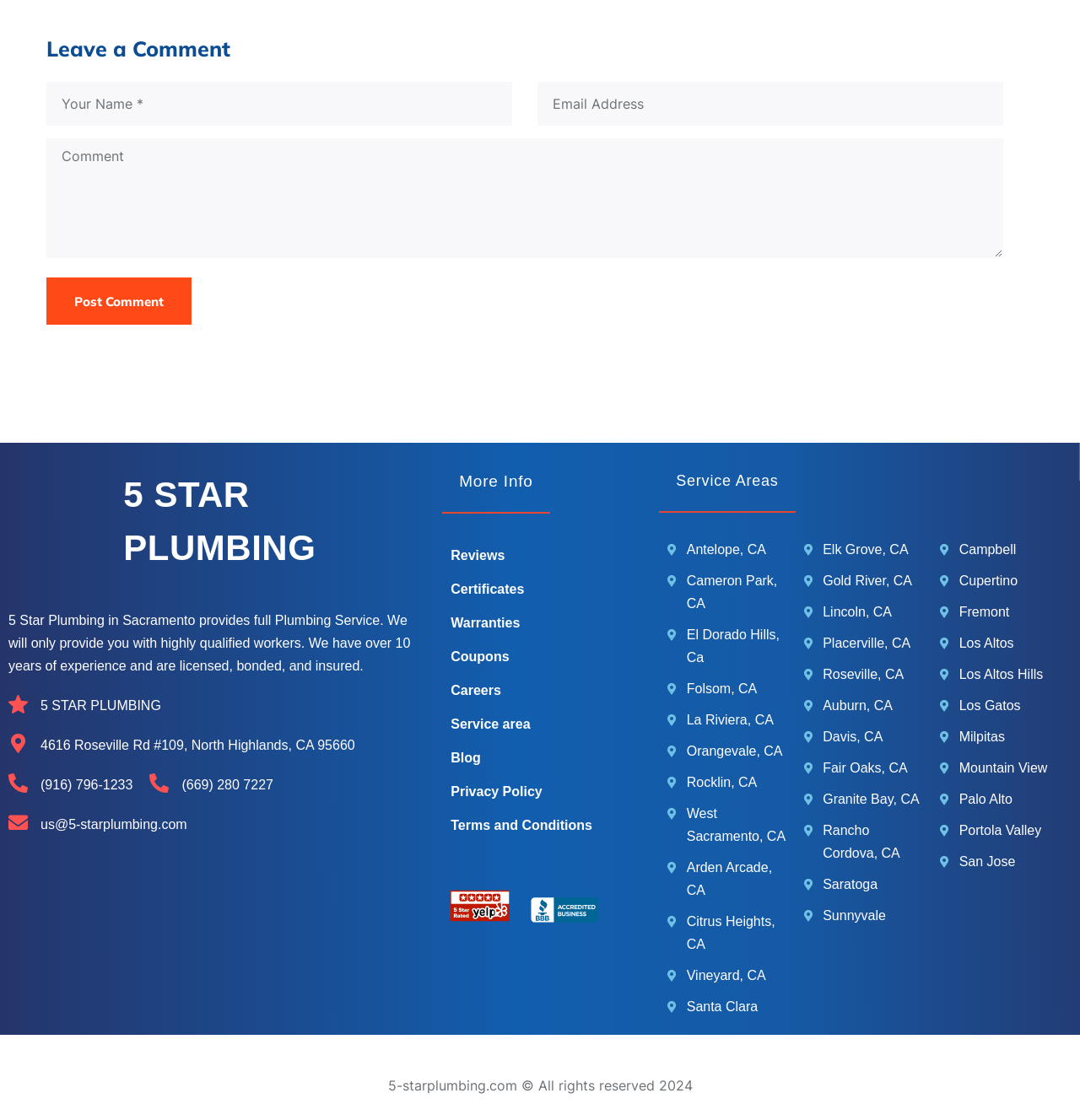Can you identify the bounding box coordinates of the clickable region needed to carry out this instruction: 'Leave a comment'? The coordinates should be four float numbers within the range of 0 to 1, stated as [left, top, right, bottom].

[0.043, 0.032, 0.213, 0.055]